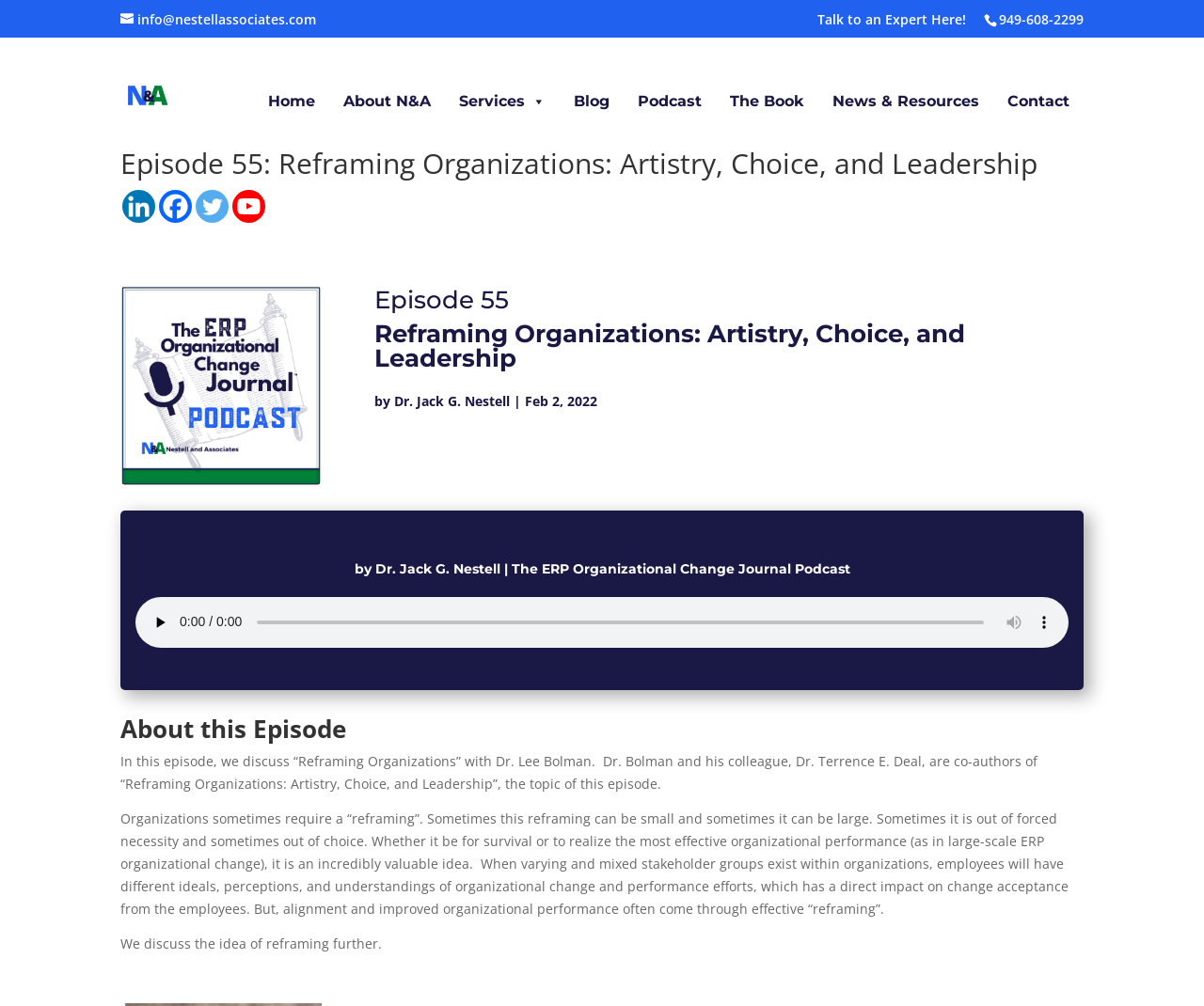Please examine the image and provide a detailed answer to the question: What is the topic of this episode?

I found the answer by looking at the heading 'Episode 55: Reframing Organizations: Artistry, Choice, and Leadership' which is located at the top of the page.